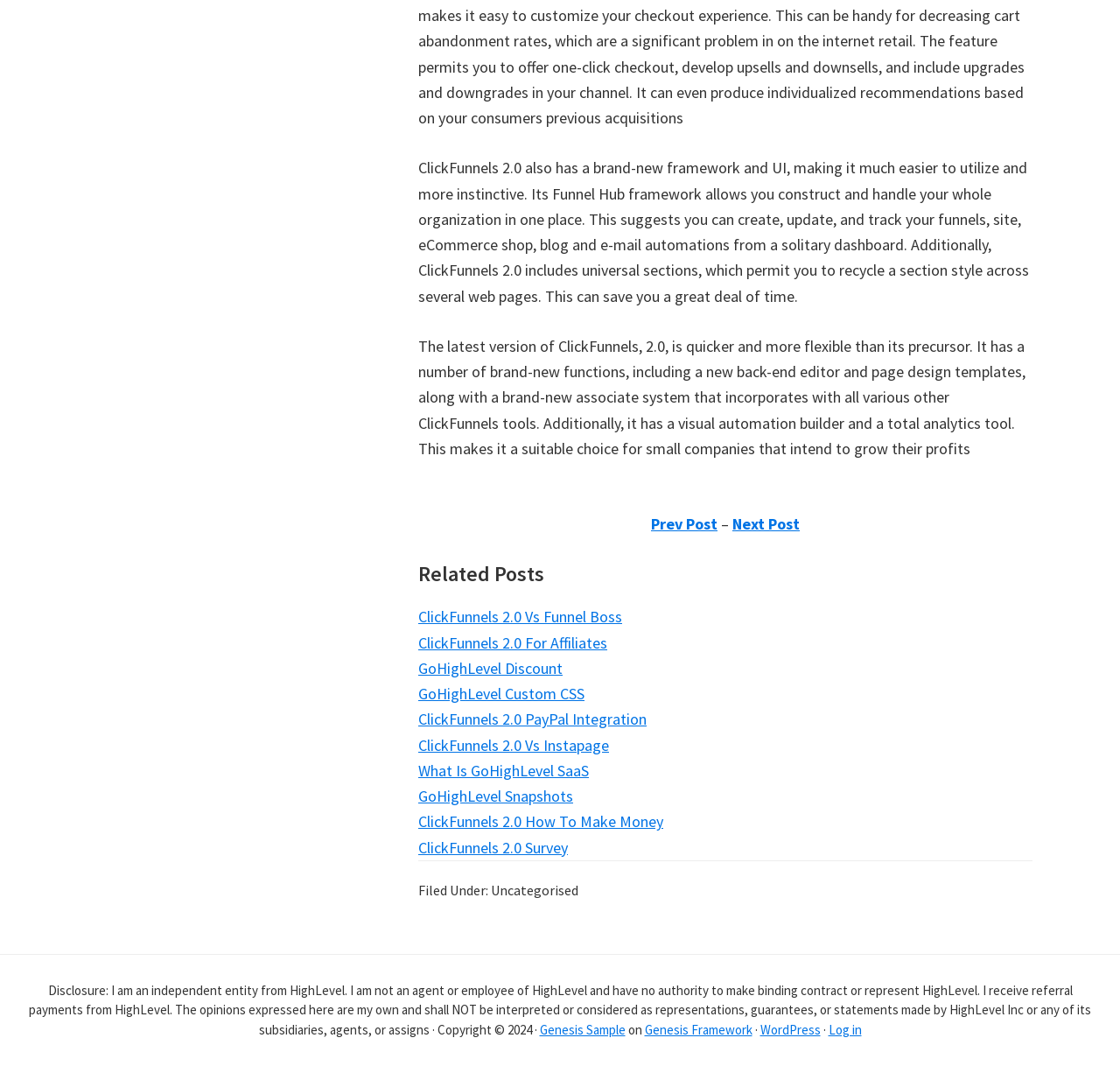Using the information from the screenshot, answer the following question thoroughly:
What is ClickFunnels 2.0 used for?

Based on the text, ClickFunnels 2.0 is used to build and manage an entire organization in one place, including creating, updating, and tracking funnels, sites, eCommerce shops, blogs, and email automations.